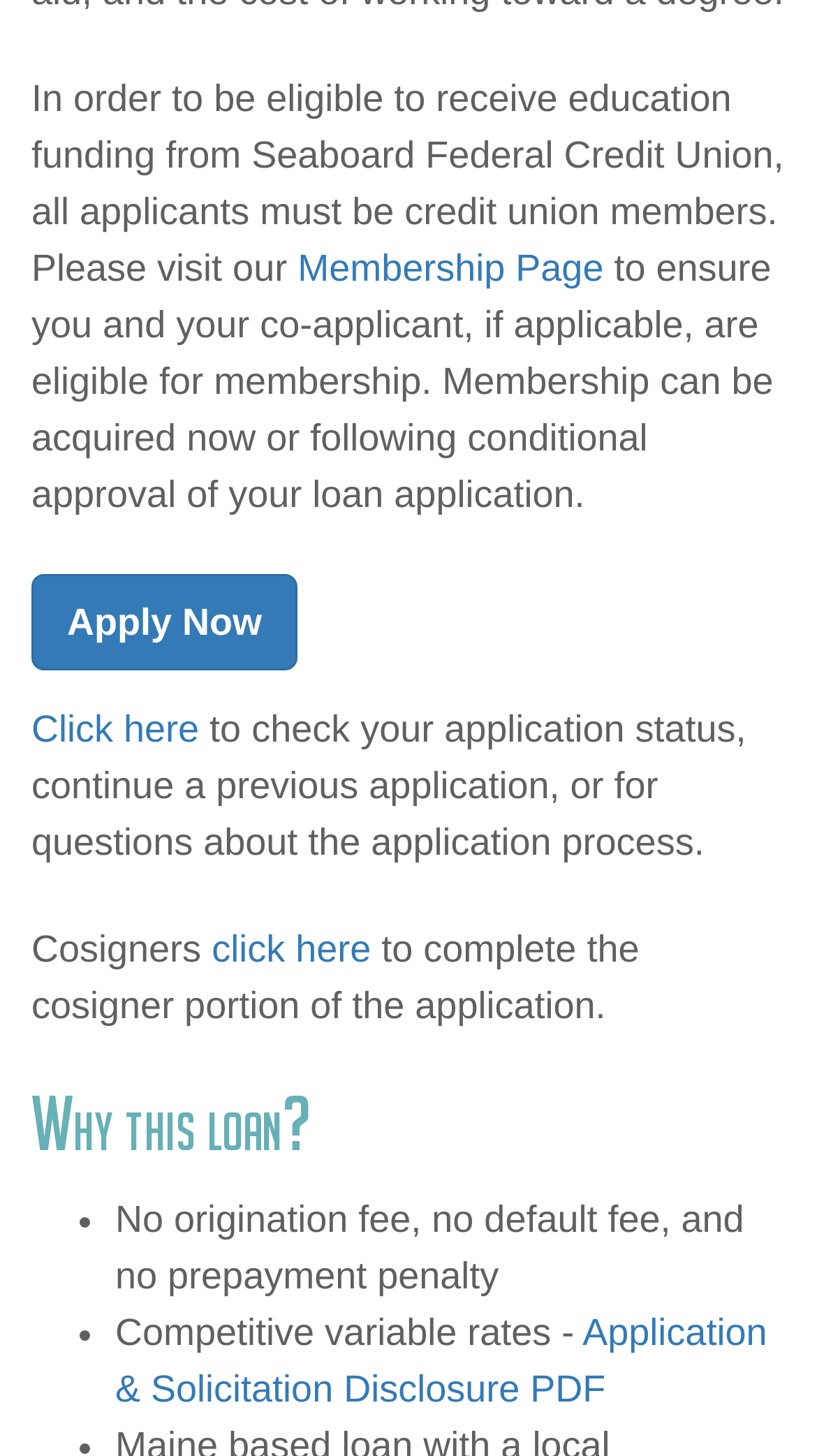Give the bounding box coordinates for the element described by: "Click here".

[0.038, 0.486, 0.244, 0.515]